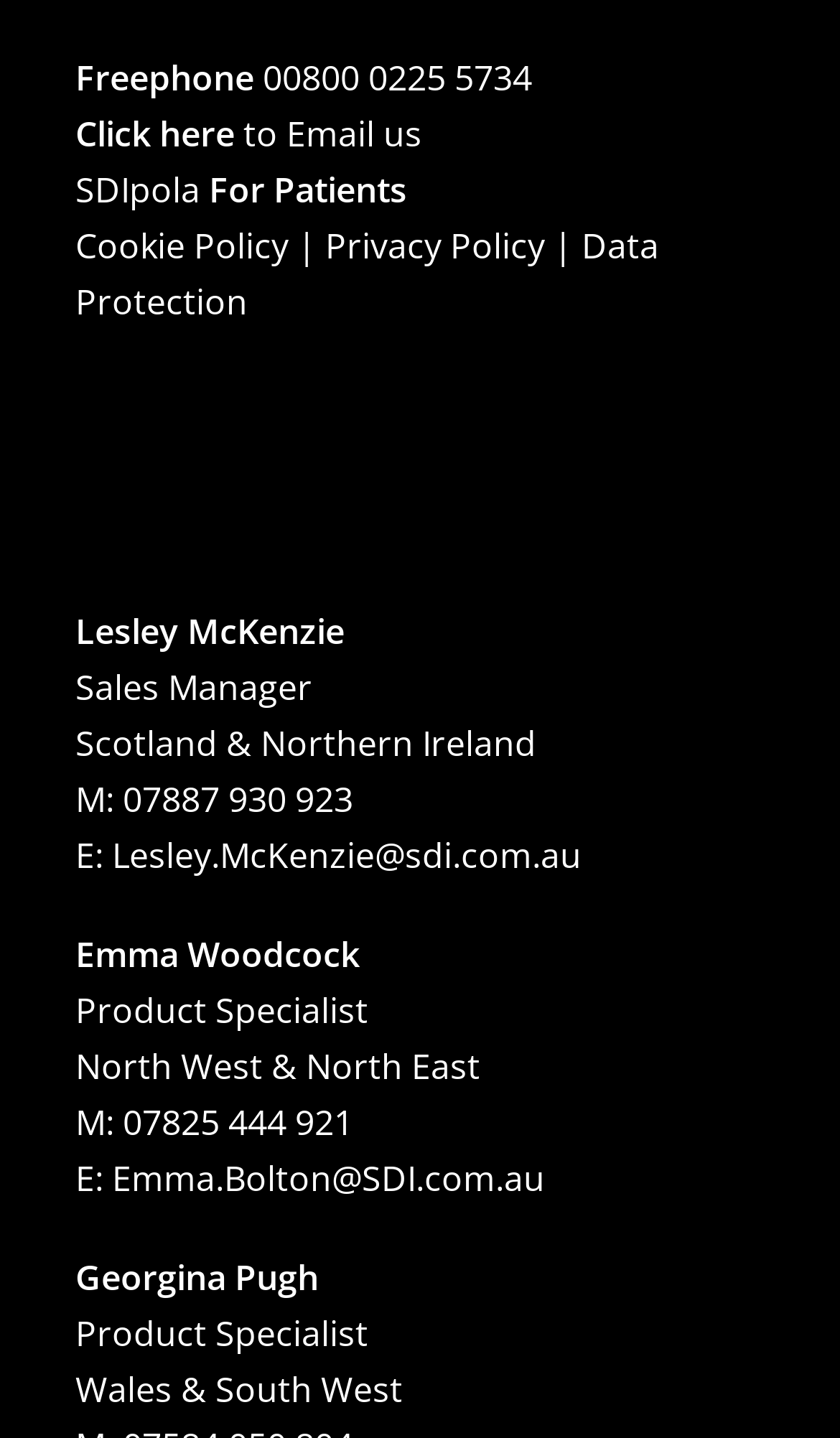Specify the bounding box coordinates of the area to click in order to follow the given instruction: "Click to email us."

[0.29, 0.077, 0.503, 0.11]